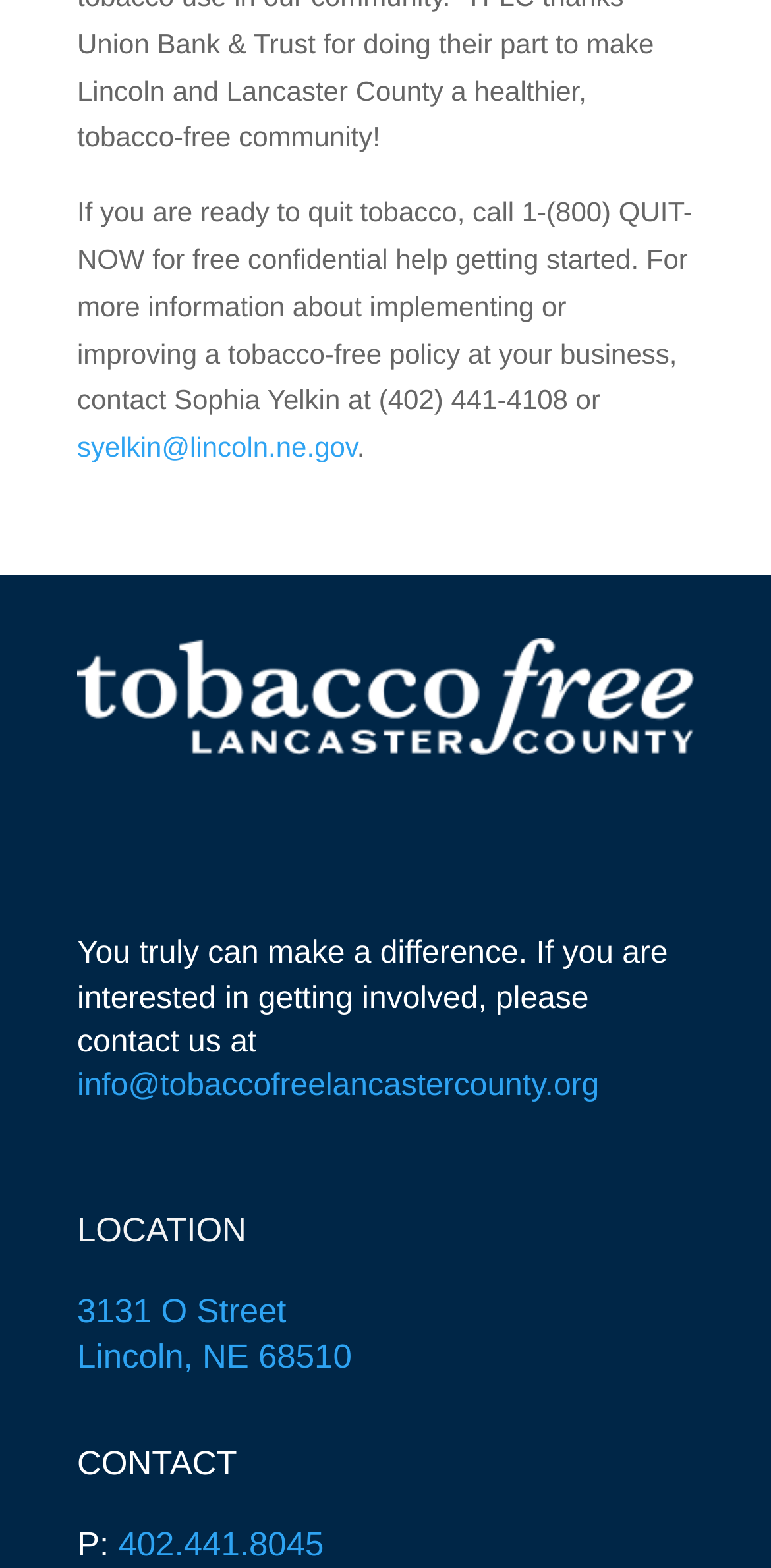Use a single word or phrase to answer the question:
Who to contact for tobacco-free policy implementation?

Sophia Yelkin